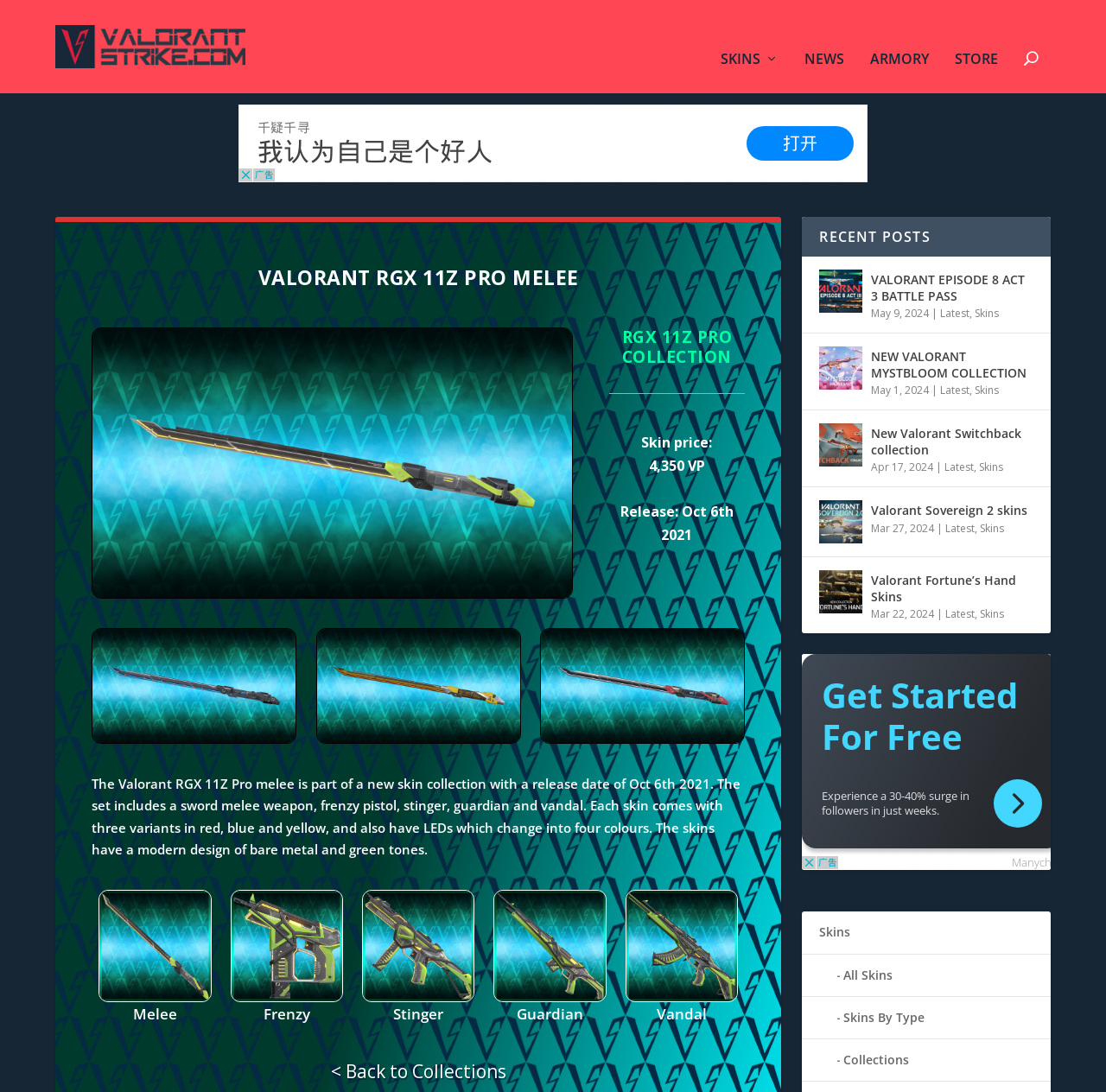Please locate the bounding box coordinates of the element that needs to be clicked to achieve the following instruction: "Check the 'RECENT POSTS'". The coordinates should be four float numbers between 0 and 1, i.e., [left, top, right, bottom].

[0.725, 0.222, 0.95, 0.258]